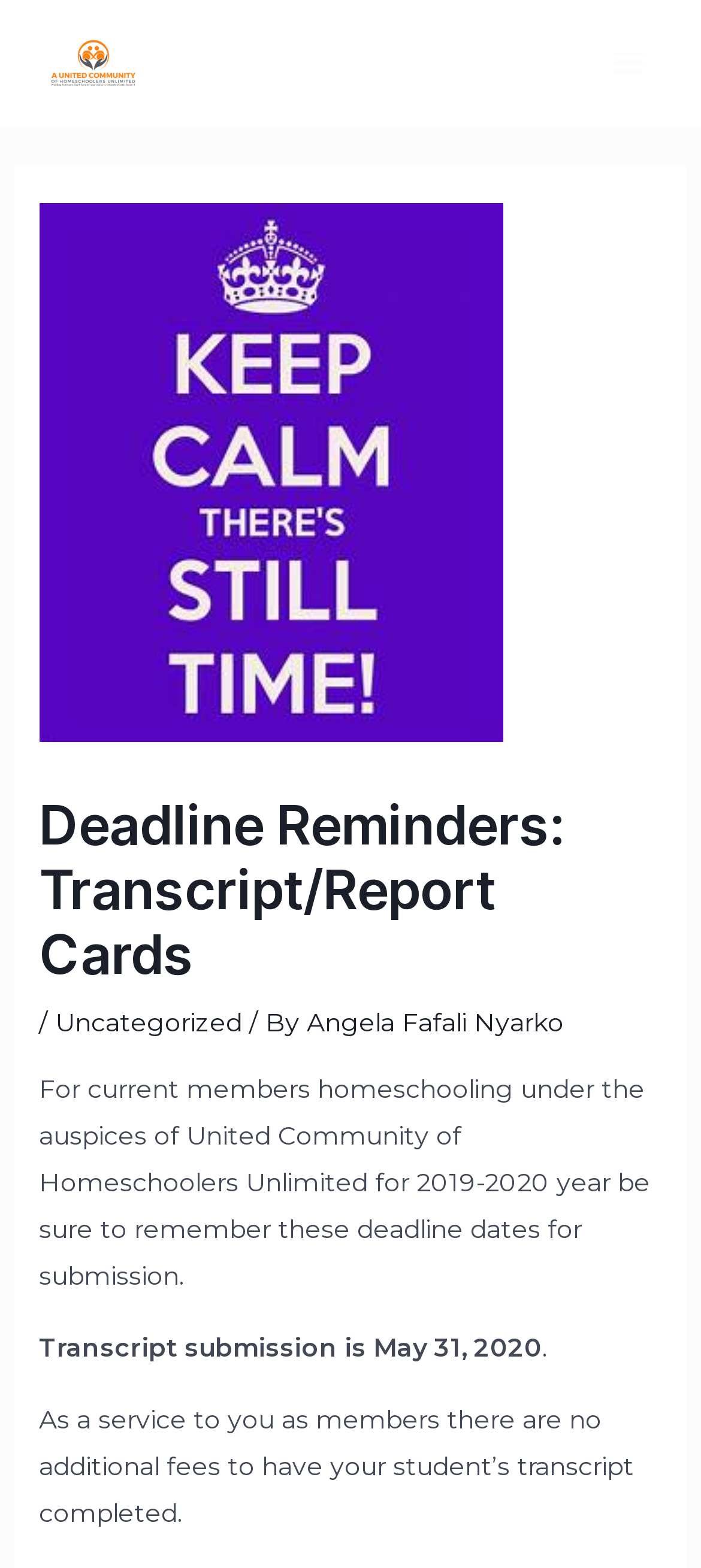Using details from the image, please answer the following question comprehensively:
What is the purpose of the webpage?

I inferred the purpose of the webpage by reading the static text that says 'For current members homeschooling under the auspices of United Community of Homeschoolers Unlimited for 2019-2020 year be sure to remember these deadline dates for submission.' This suggests that the webpage is intended to remind homeschoolers of important deadline dates.